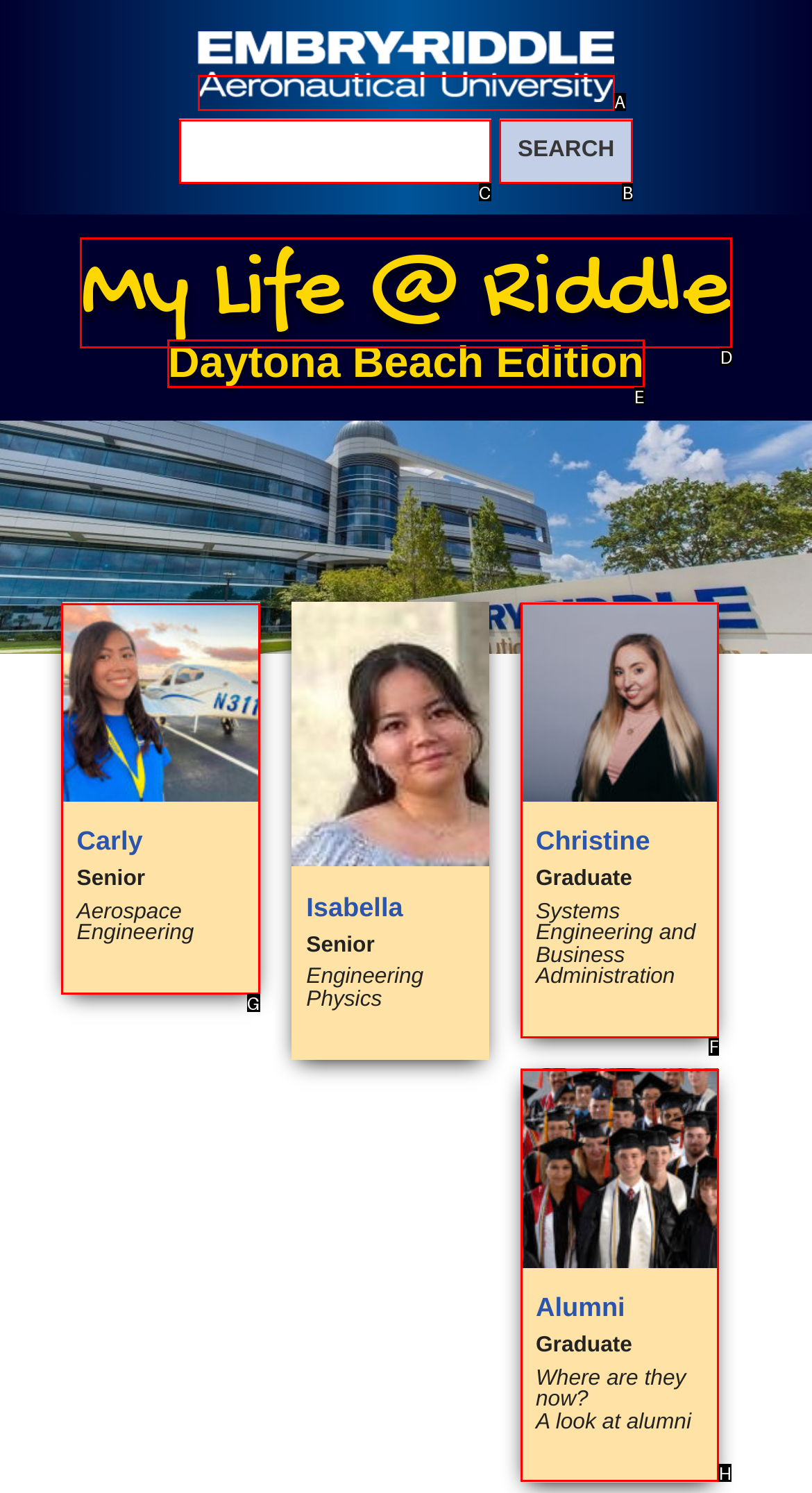Tell me which letter I should select to achieve the following goal: View Carly's profile
Answer with the corresponding letter from the provided options directly.

G